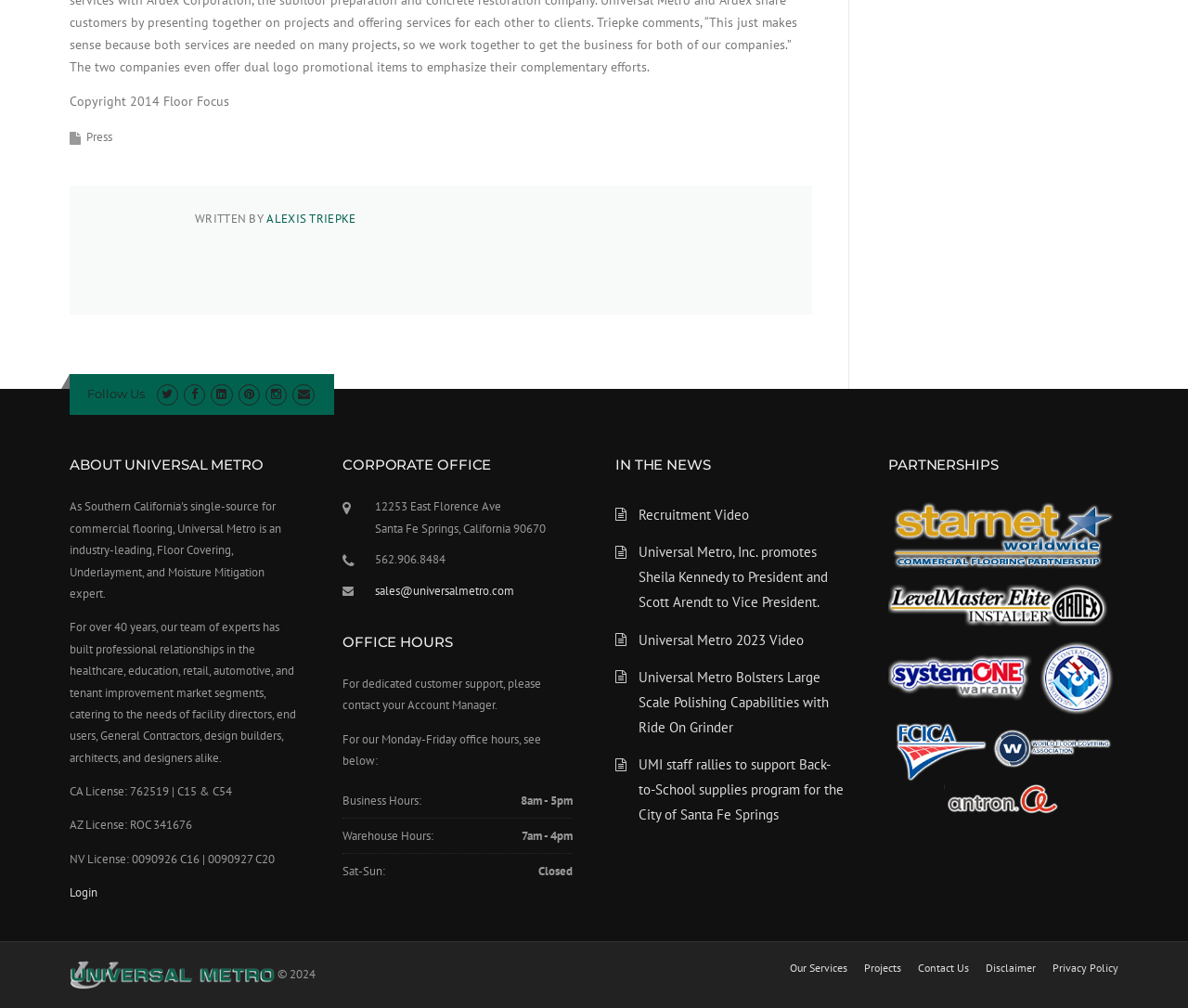Can you give a detailed response to the following question using the information from the image? What is the topic of the news article with the title 'Universal Metro Bolsters Large Scale Polishing Capabilities with Ride On Grinder'?

I found the answer by looking at the text under the 'IN THE NEWS' heading, which lists several news articles. The article with the title 'Universal Metro Bolsters Large Scale Polishing Capabilities with Ride On Grinder' is likely about the company's polishing capabilities.